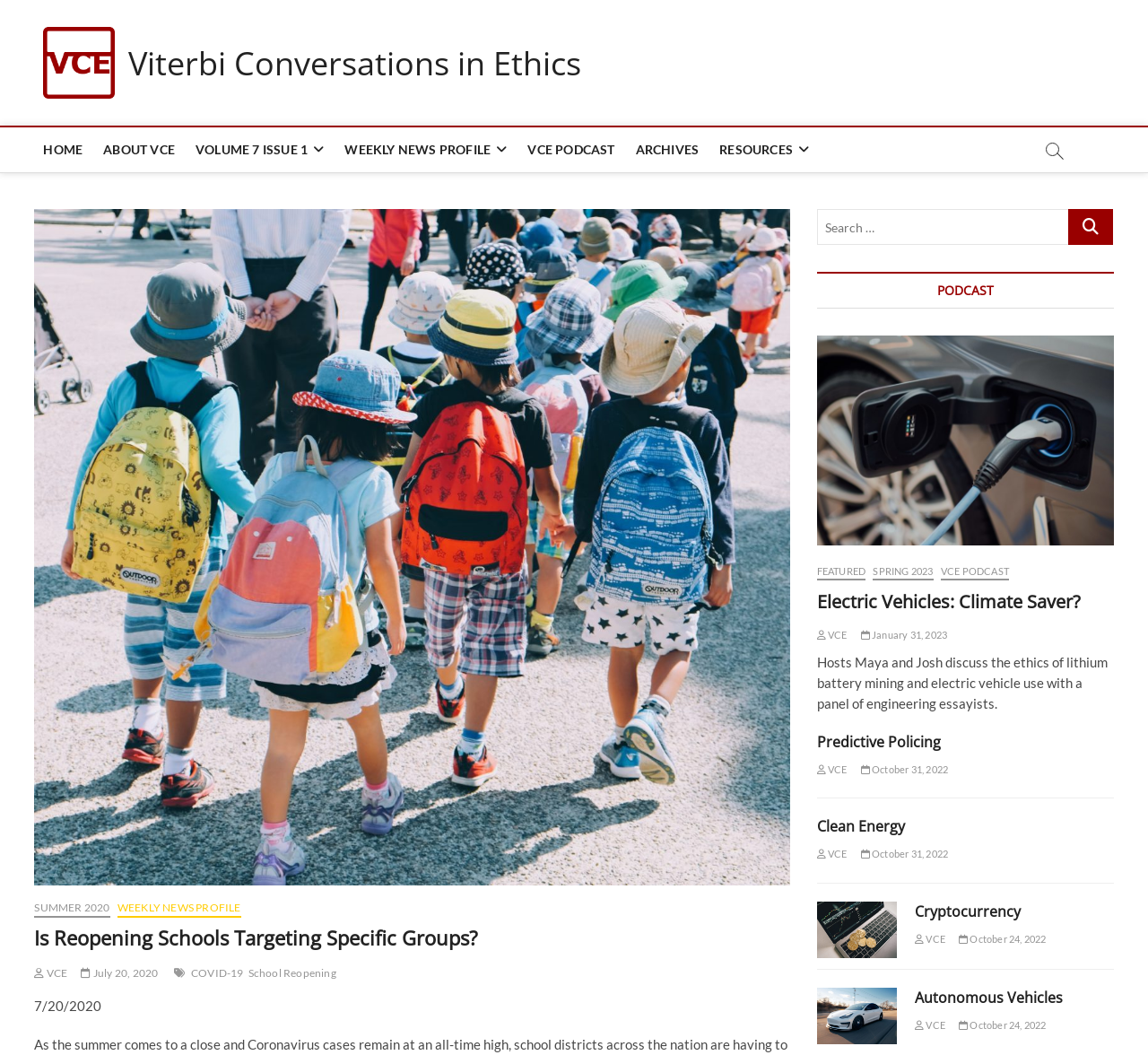Generate a comprehensive description of the webpage.

This webpage is titled "Is Reopening Schools Targeting Specific Groups? - Viterbi Conversations in Ethics". At the top left corner, there is a logo of USC Viterbi Conversation in Ethics, which is a link to the website. Next to the logo, there is a heading "Viterbi Conversations in Ethics" that is also a link. 

Below the logo and heading, there is a navigation menu with seven links: "HOME", "ABOUT VCE", "VOLUME 7 ISSUE 1", "WEEKLY NEWS PROFILE", "VCE PODCAST", "ARCHIVES", and "RESOURCES". 

On the right side of the navigation menu, there is a button with no text, and a search box with a placeholder text "Search …" and a search button with a magnifying glass icon.

The main content of the webpage is divided into several sections. The first section has a heading "Is Reopening Schools Targeting Specific Groups?" and is related to the COVID-19 pandemic and school reopening. Below the heading, there are links to "SUMMER 2020", "WEEKLY NEWS PROFILE", and "COVID-19" and "School Reopening". 

The rest of the webpage is dedicated to a podcast section, with four articles or episodes listed. Each episode has a heading, a link to the episode, and a brief description. The episodes are "Electric Vehicles: Climate Saver?", "Predictive Policing", "Clean Energy", and "Cryptocurrency" and "Autonomous Vehicles". Each episode also has links to "VCE" and the publication date.